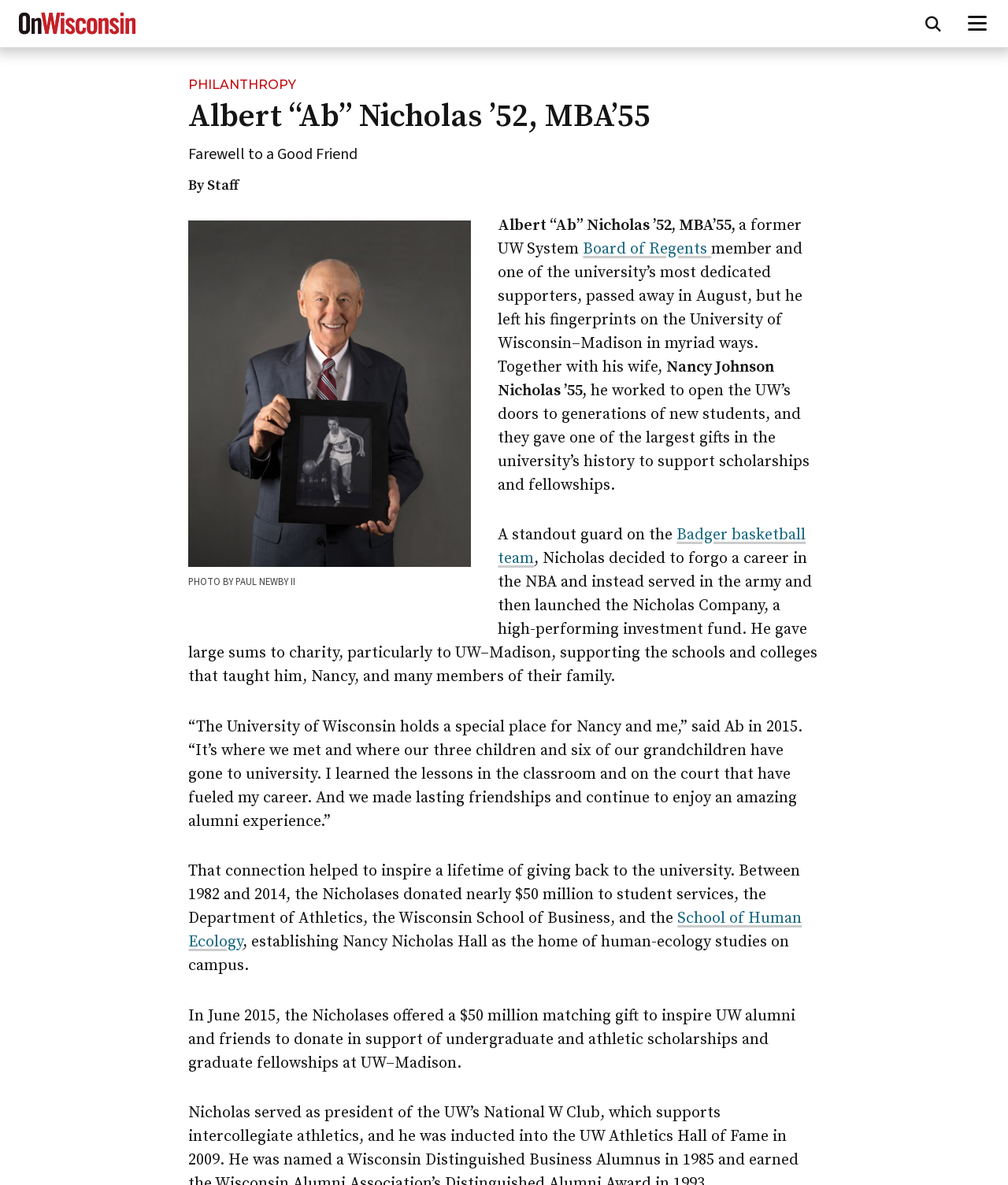What is the name of Ab Nicholas' wife?
From the screenshot, provide a brief answer in one word or phrase.

Nancy Johnson Nicholas